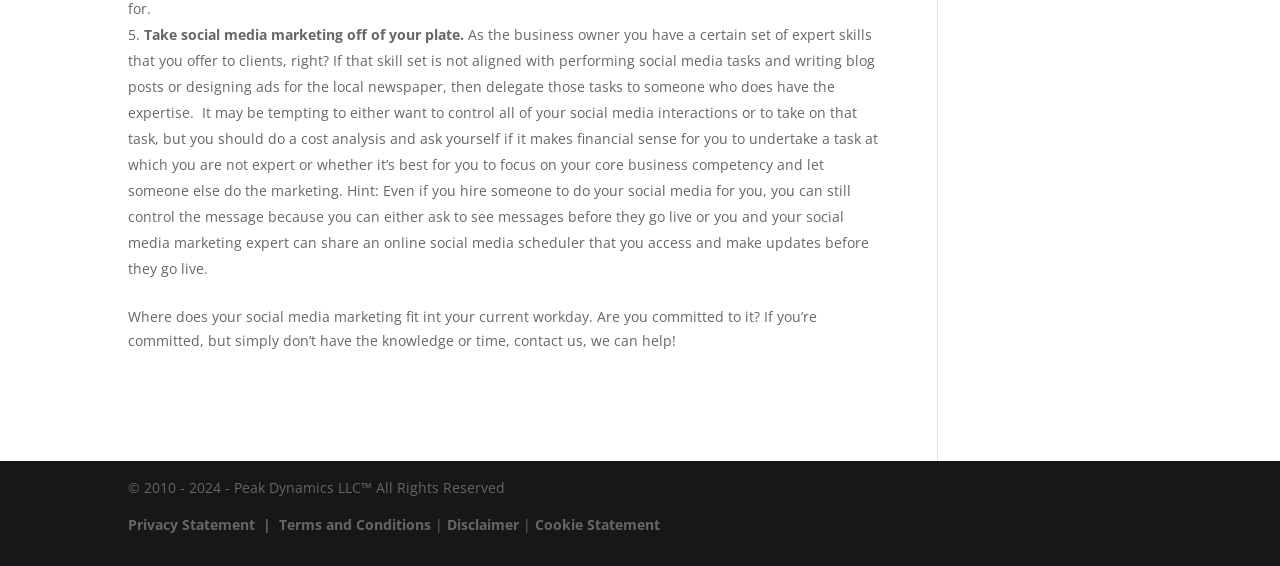Identify the bounding box for the UI element described as: "Cookie Statement". The coordinates should be four float numbers between 0 and 1, i.e., [left, top, right, bottom].

[0.418, 0.911, 0.516, 0.944]